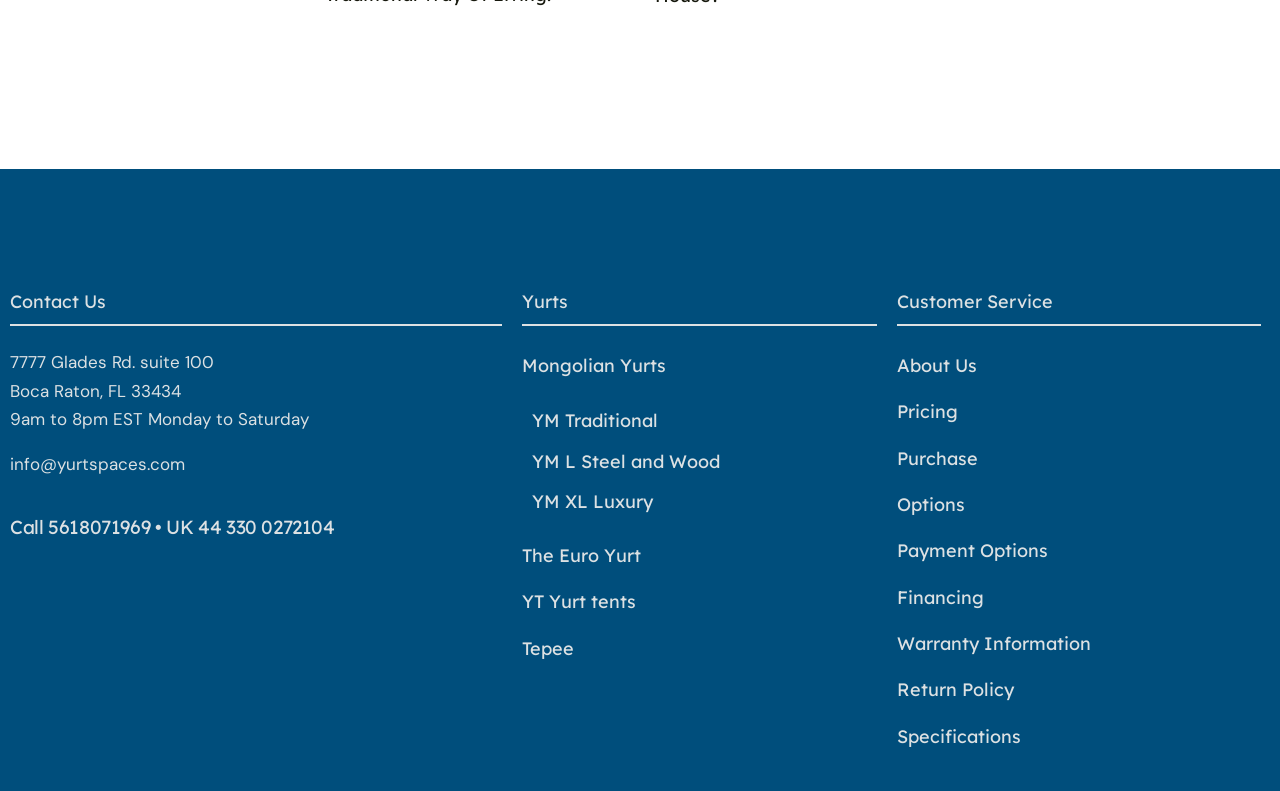Could you specify the bounding box coordinates for the clickable section to complete the following instruction: "Read about Warranty Information"?

[0.701, 0.786, 0.853, 0.845]